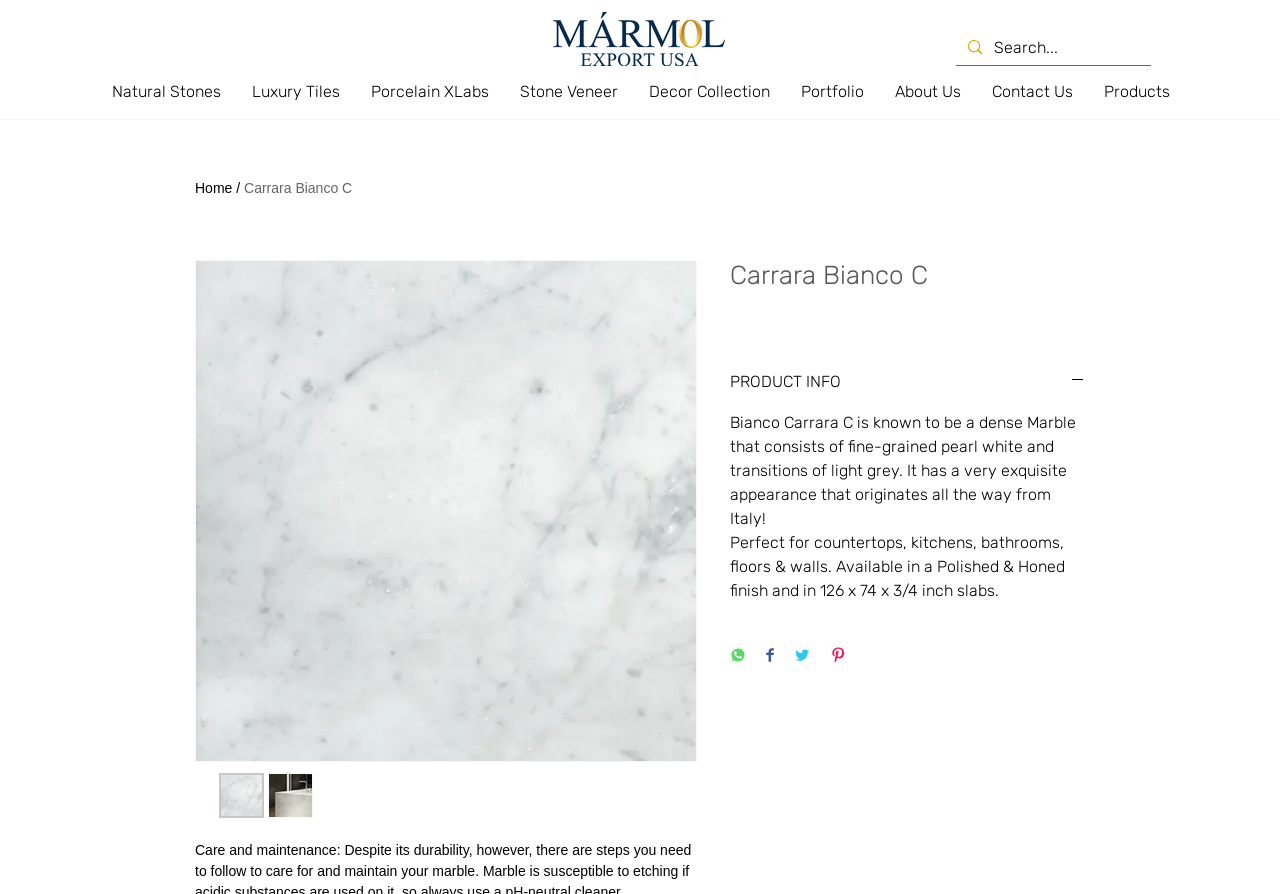Kindly provide the bounding box coordinates of the section you need to click on to fulfill the given instruction: "Share on WhatsApp".

[0.57, 0.723, 0.583, 0.744]